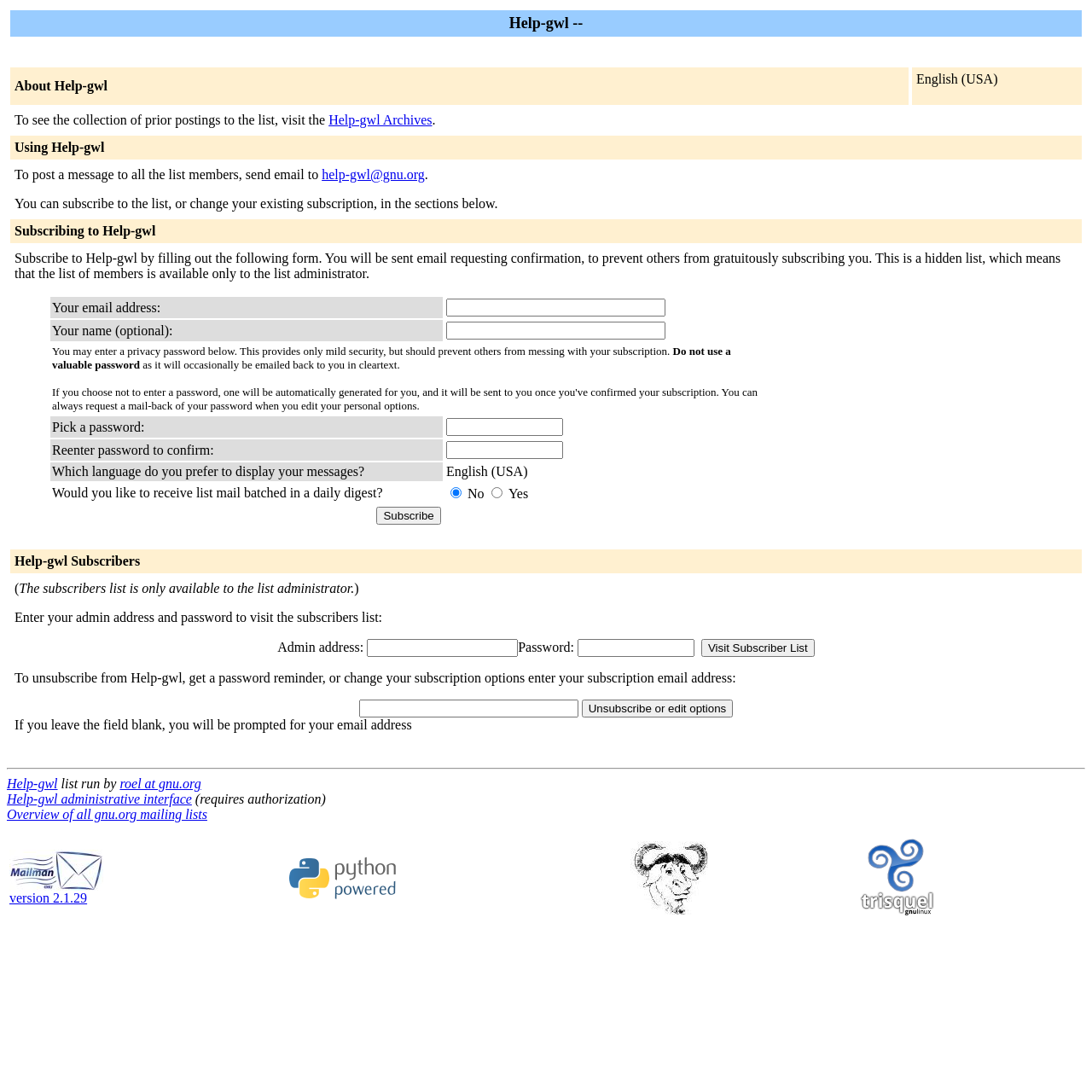What is the default language for displaying messages?
Offer a detailed and exhaustive answer to the question.

The default language for displaying messages is English (USA), which is selected by default in the subscription form.